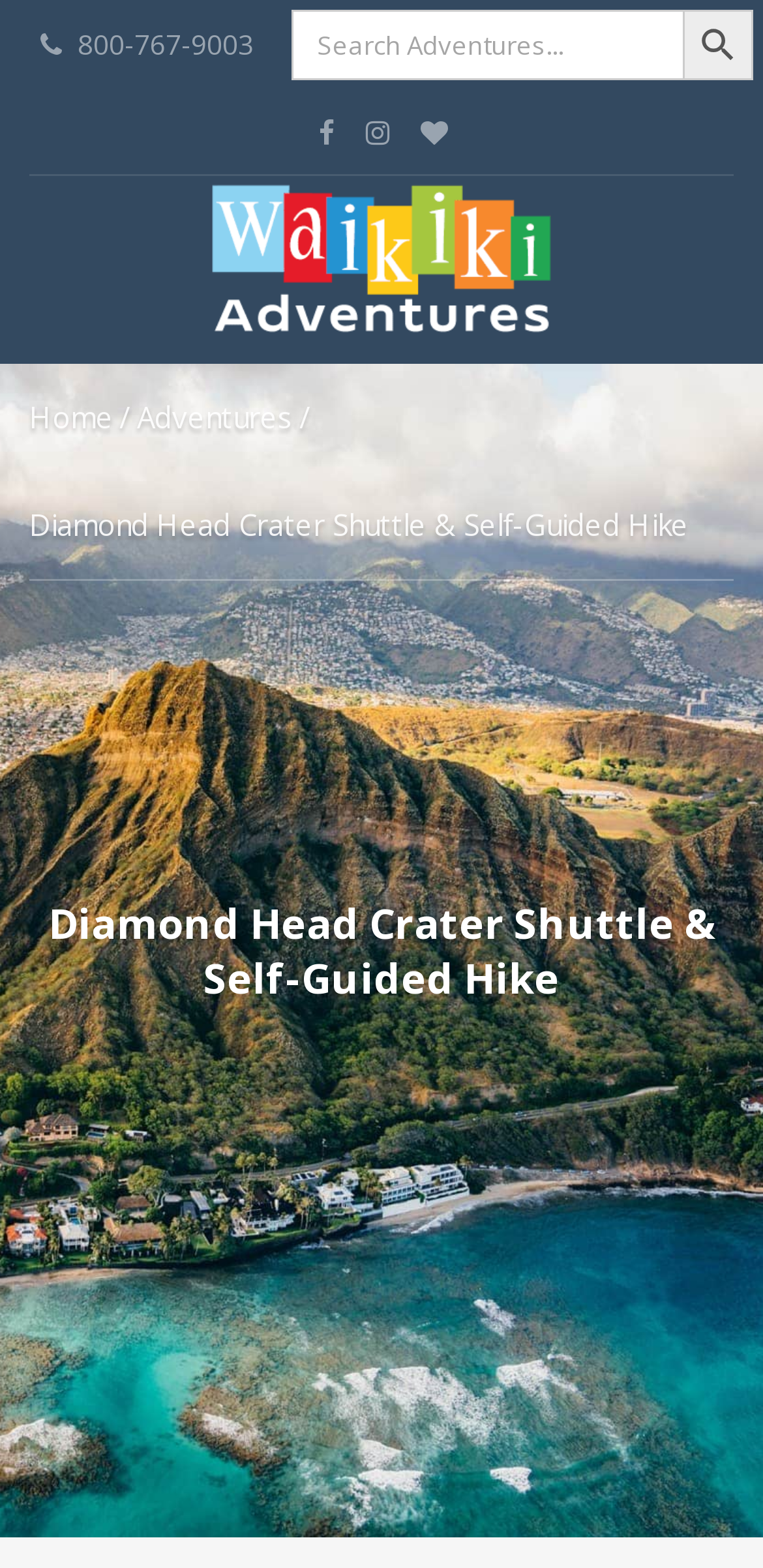Given the description of a UI element: "Home", identify the bounding box coordinates of the matching element in the webpage screenshot.

[0.038, 0.254, 0.149, 0.279]